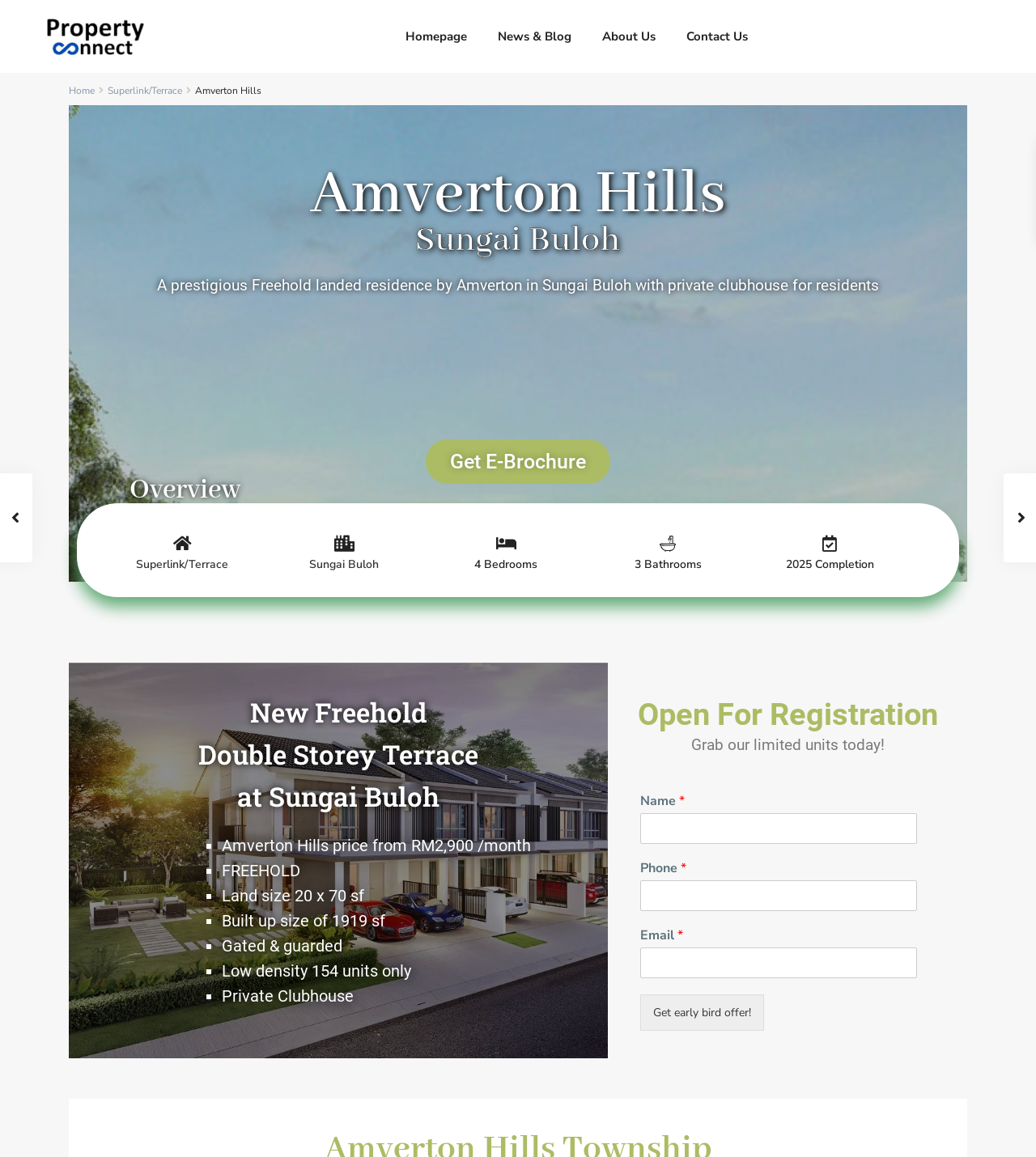Pinpoint the bounding box coordinates of the element that must be clicked to accomplish the following instruction: "Fill in the name field". The coordinates should be in the format of four float numbers between 0 and 1, i.e., [left, top, right, bottom].

[0.618, 0.703, 0.885, 0.729]